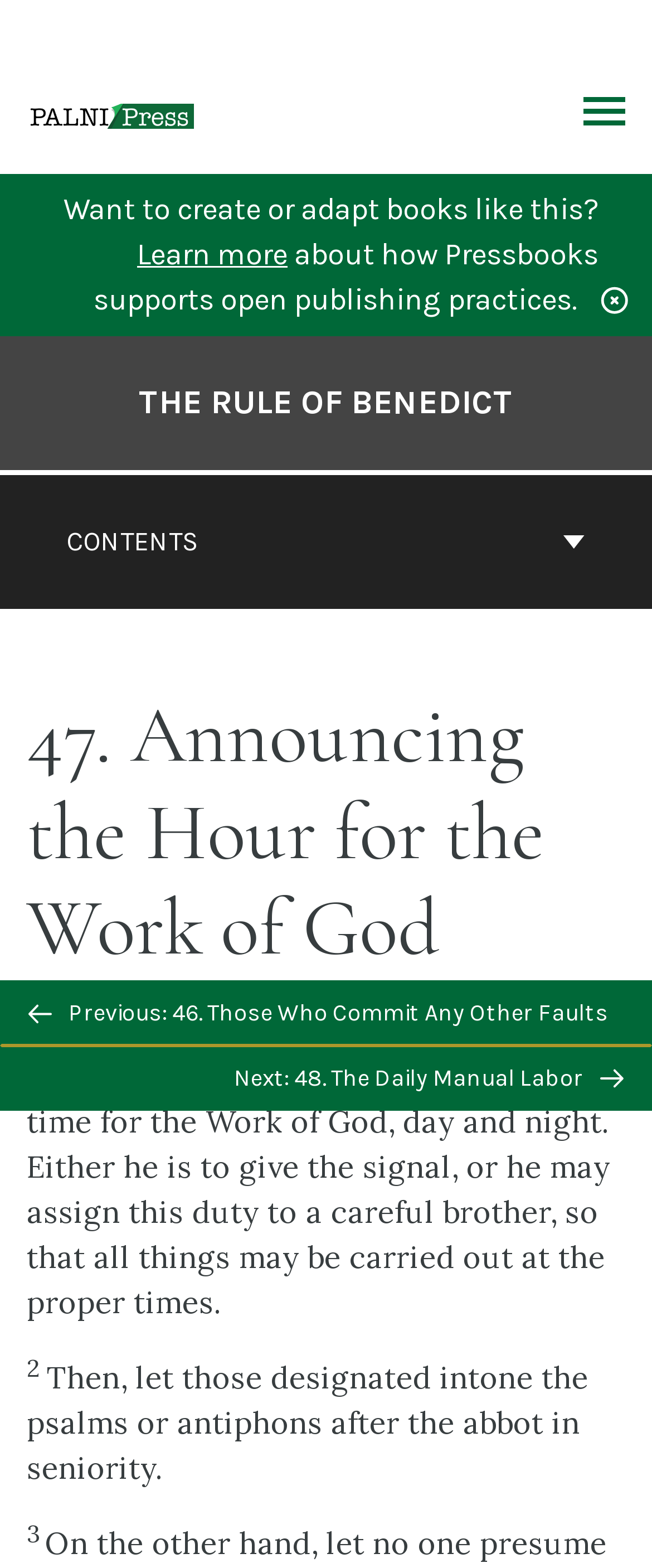What is the link to the previous chapter?
Using the image as a reference, give a one-word or short phrase answer.

Previous: 46. Those Who Commit Any Other Faults